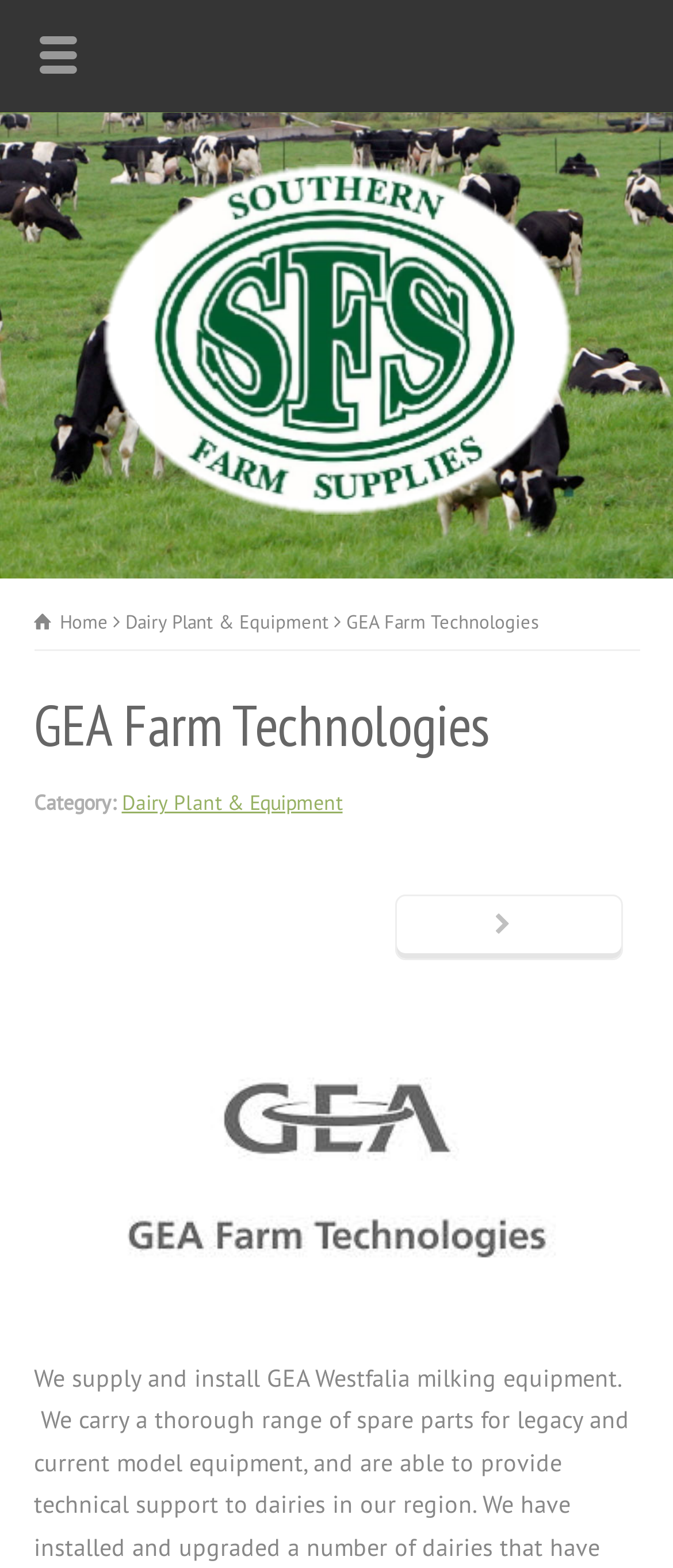Locate and extract the text of the main heading on the webpage.

GEA Farm Technologies